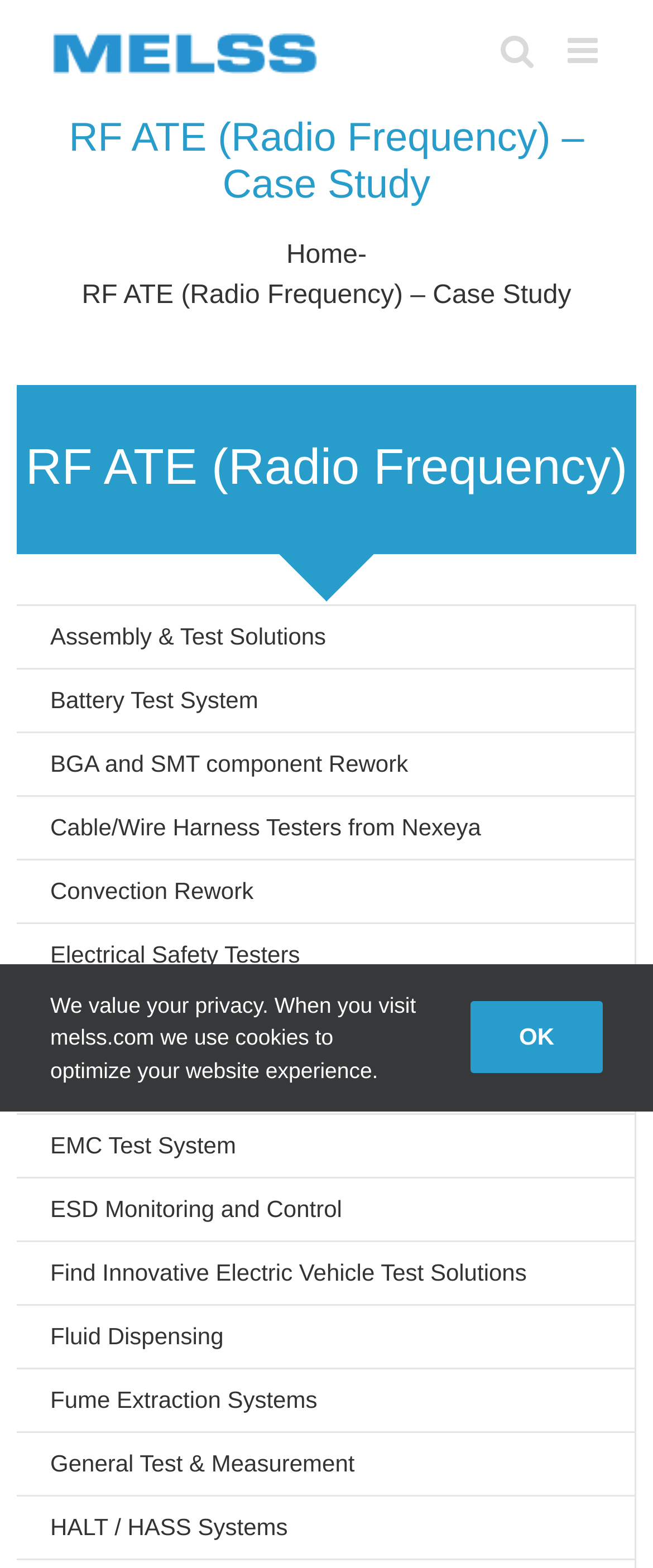Indicate the bounding box coordinates of the element that must be clicked to execute the instruction: "View Assembly & Test Solutions". The coordinates should be given as four float numbers between 0 and 1, i.e., [left, top, right, bottom].

[0.026, 0.386, 0.972, 0.427]